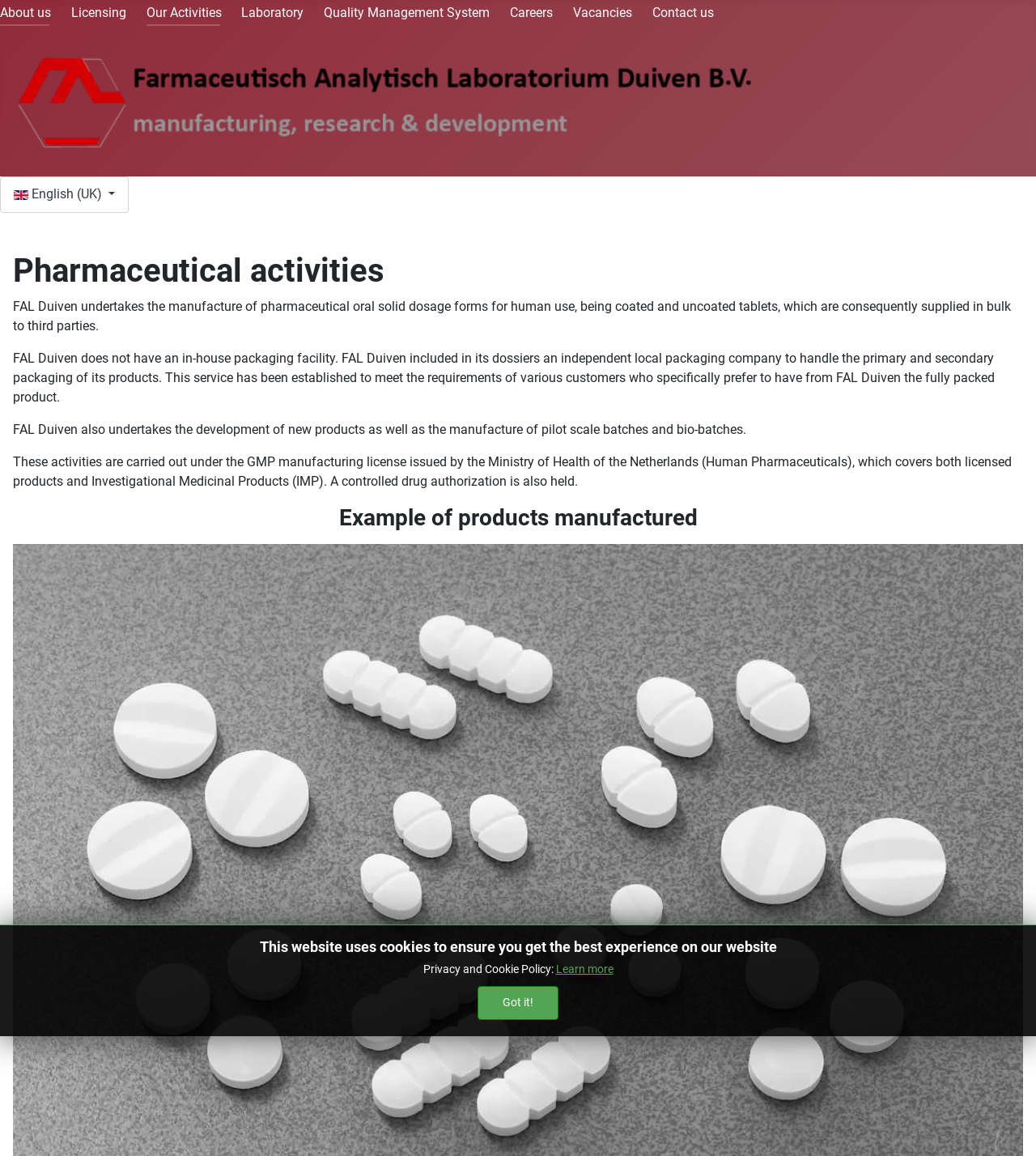Please determine the bounding box coordinates of the section I need to click to accomplish this instruction: "Go to Laboratory".

[0.233, 0.004, 0.293, 0.018]